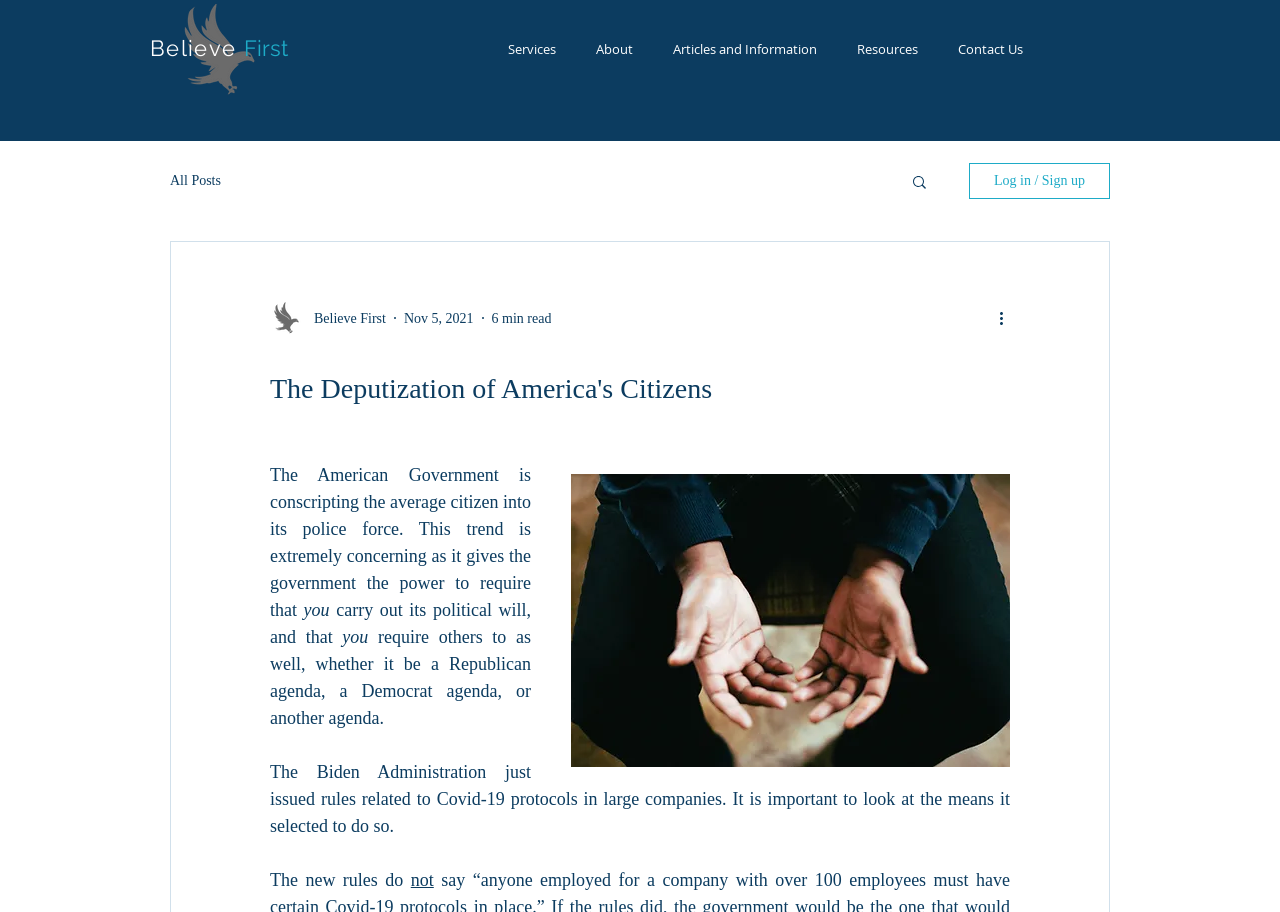Identify the bounding box coordinates of the area you need to click to perform the following instruction: "Log in or sign up".

[0.757, 0.179, 0.867, 0.218]